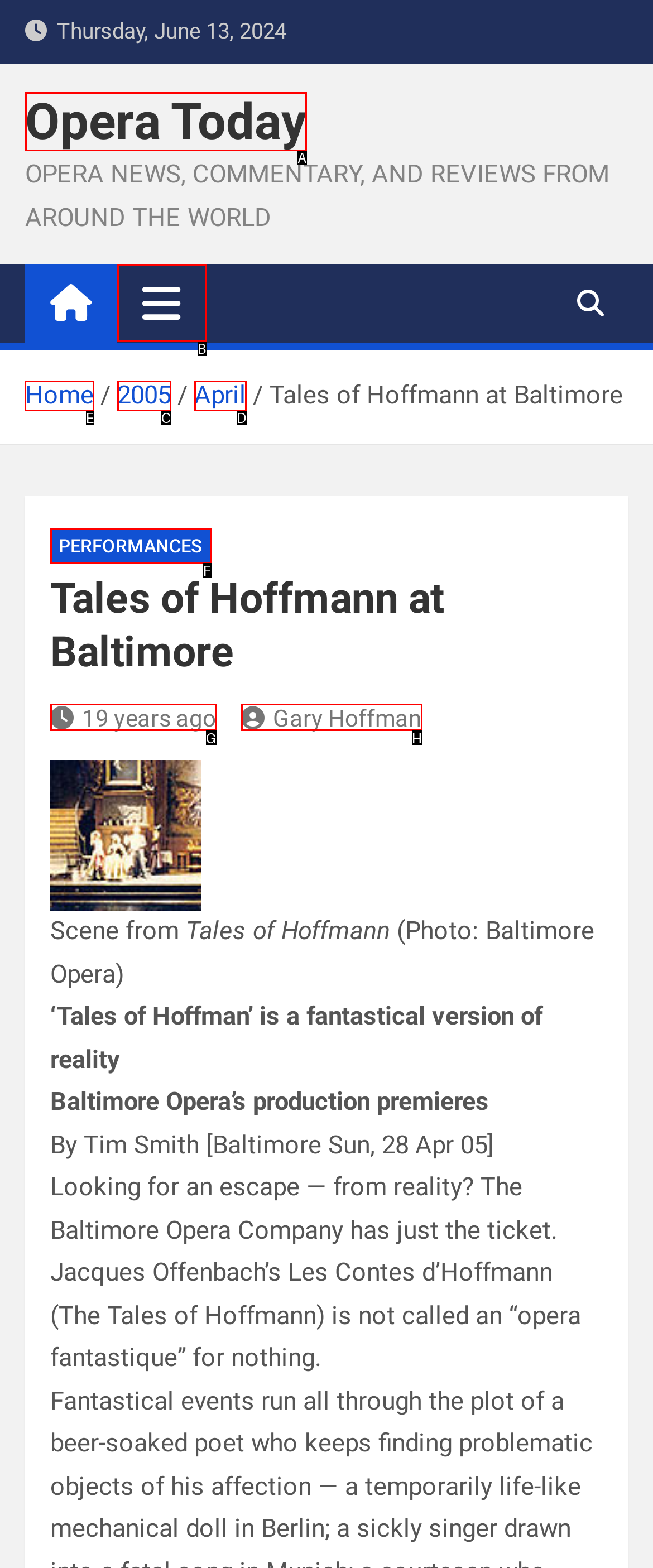Specify which element within the red bounding boxes should be clicked for this task: Go to Home page Respond with the letter of the correct option.

E